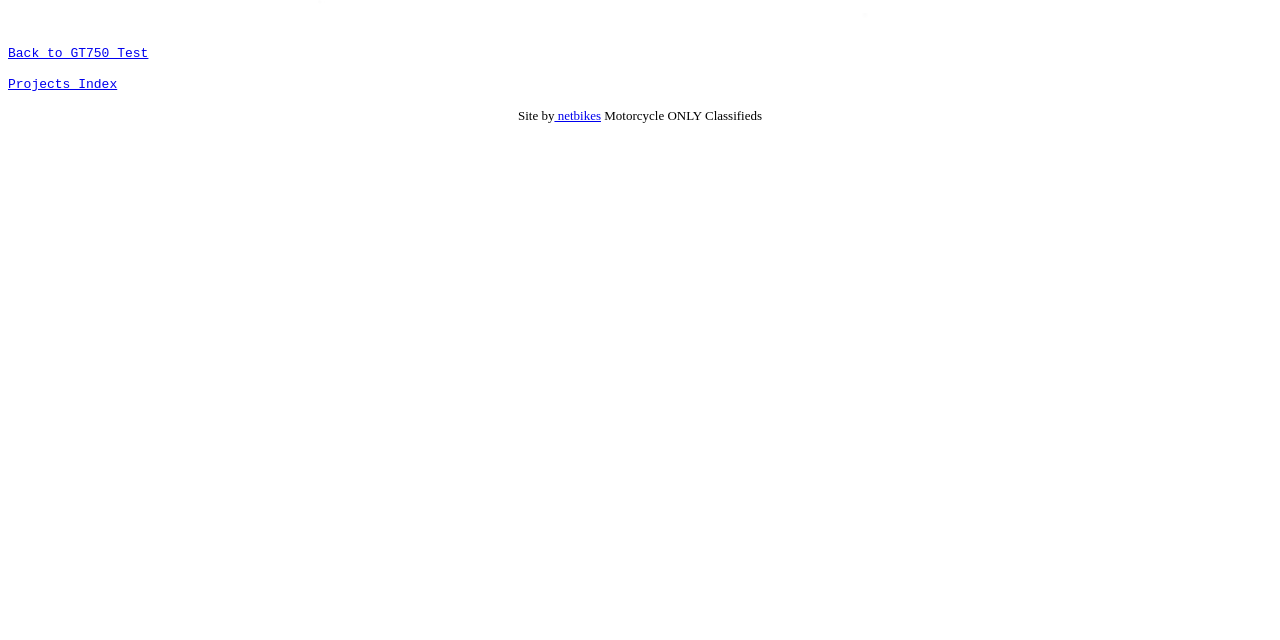For the following element description, predict the bounding box coordinates in the format (top-left x, top-left y, bottom-right x, bottom-right y). All values should be floating point numbers between 0 and 1. Description: netbikes

[0.433, 0.169, 0.47, 0.192]